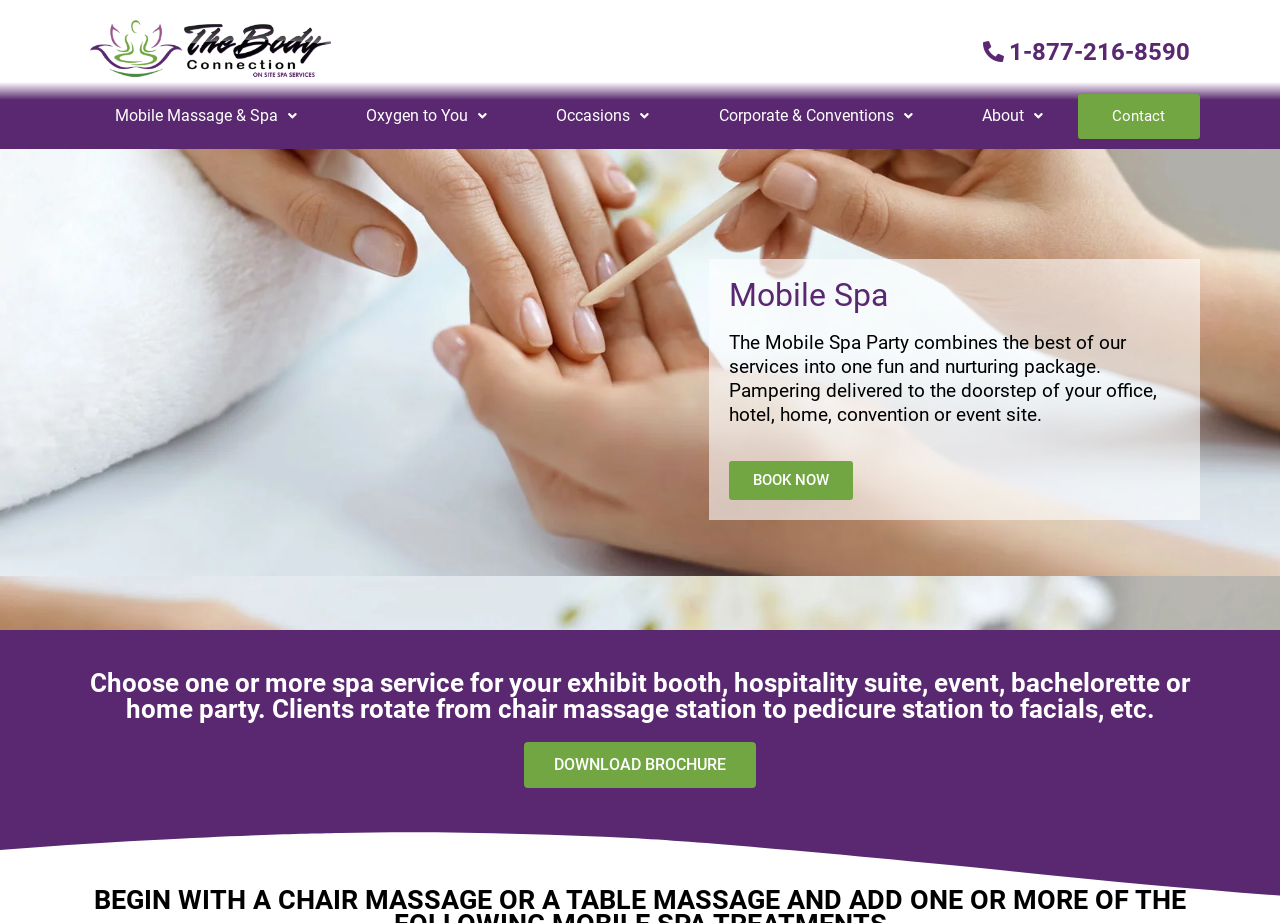Identify the bounding box coordinates for the UI element mentioned here: "Corporate & Conventions". Provide the coordinates as four float values between 0 and 1, i.e., [left, top, right, bottom].

[0.534, 0.101, 0.74, 0.151]